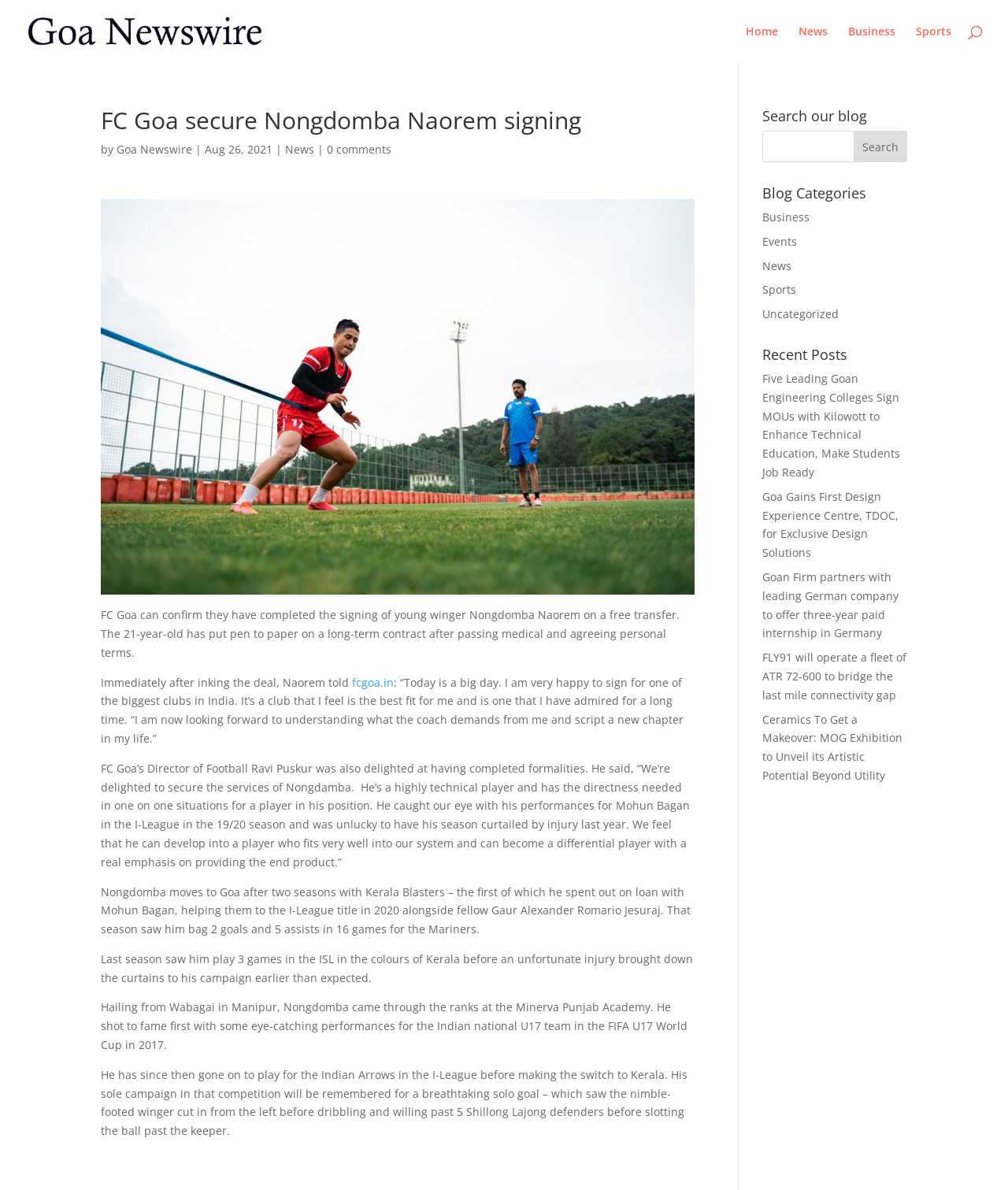Look at the image and answer the question in detail:
How old is Nongdomba Naorem?

The answer can be found in the first paragraph of the article, which states 'The 21-year-old has put pen to paper on a long-term contract after passing medical and agreeing personal terms.'